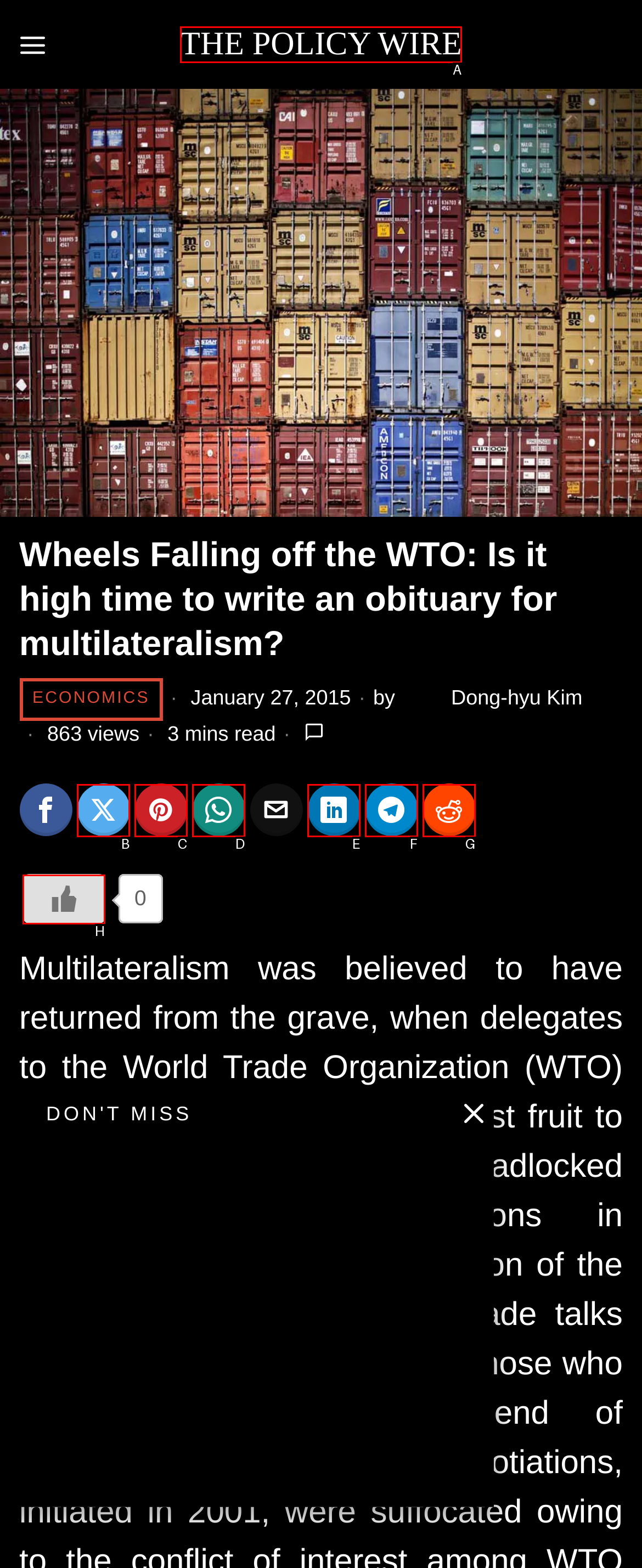Tell me which one HTML element you should click to complete the following task: Click on the link to THE POLICY WIRE
Answer with the option's letter from the given choices directly.

A